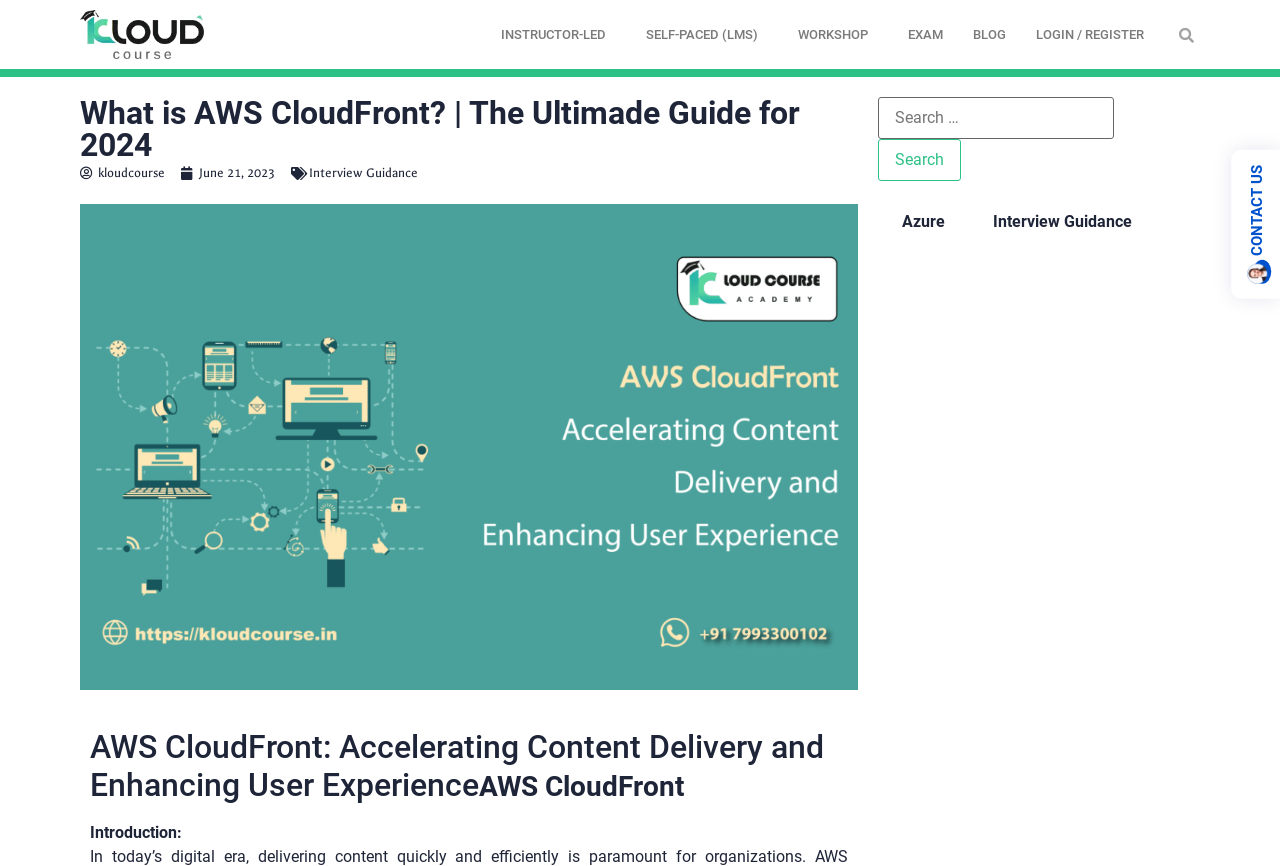What is the logo on the top left corner?
Look at the image and answer the question using a single word or phrase.

Kloud Course Academy Logo